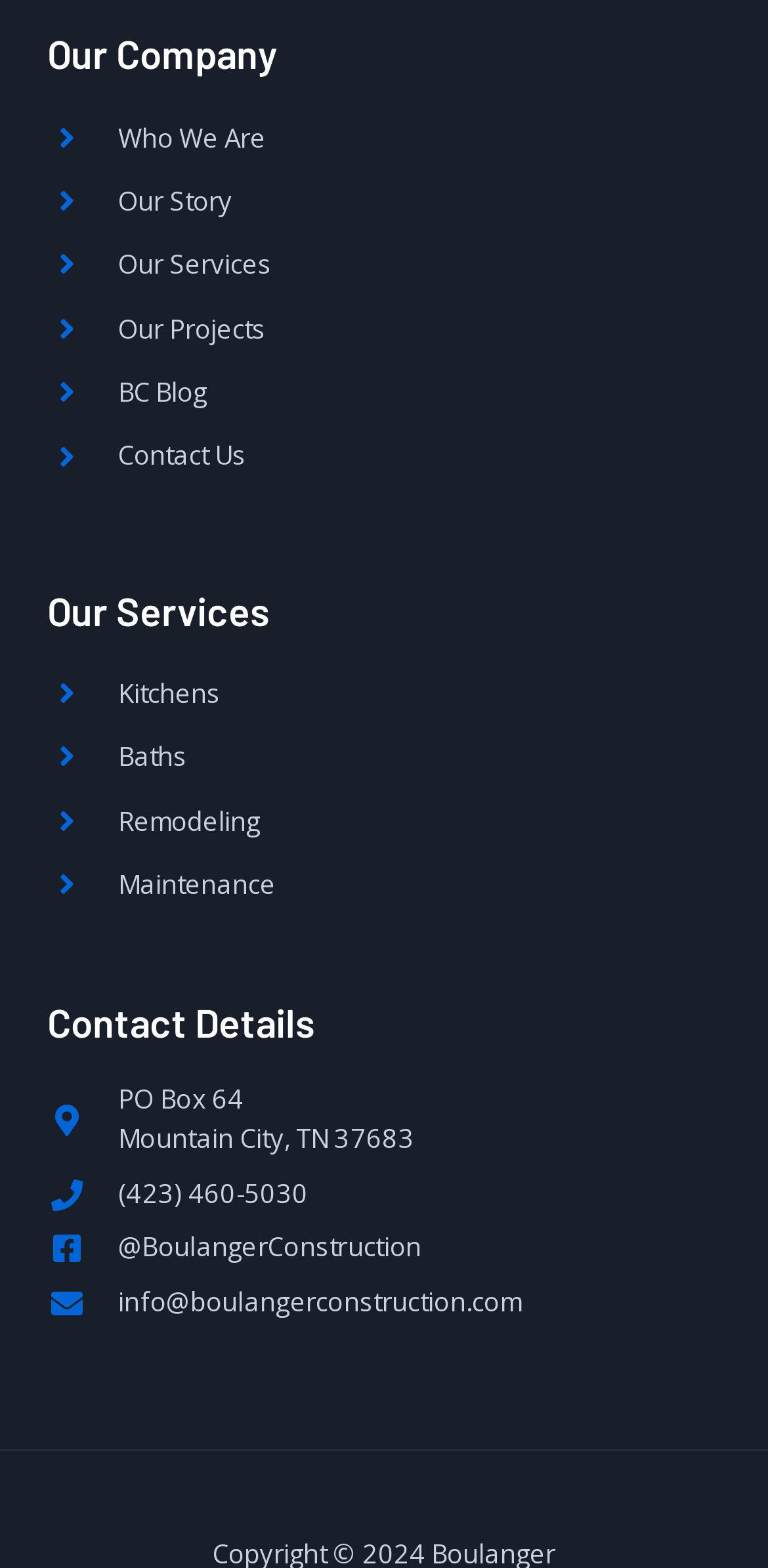Please identify the bounding box coordinates of the element on the webpage that should be clicked to follow this instruction: "Get 'Contact Details'". The bounding box coordinates should be given as four float numbers between 0 and 1, formatted as [left, top, right, bottom].

[0.062, 0.637, 0.41, 0.667]